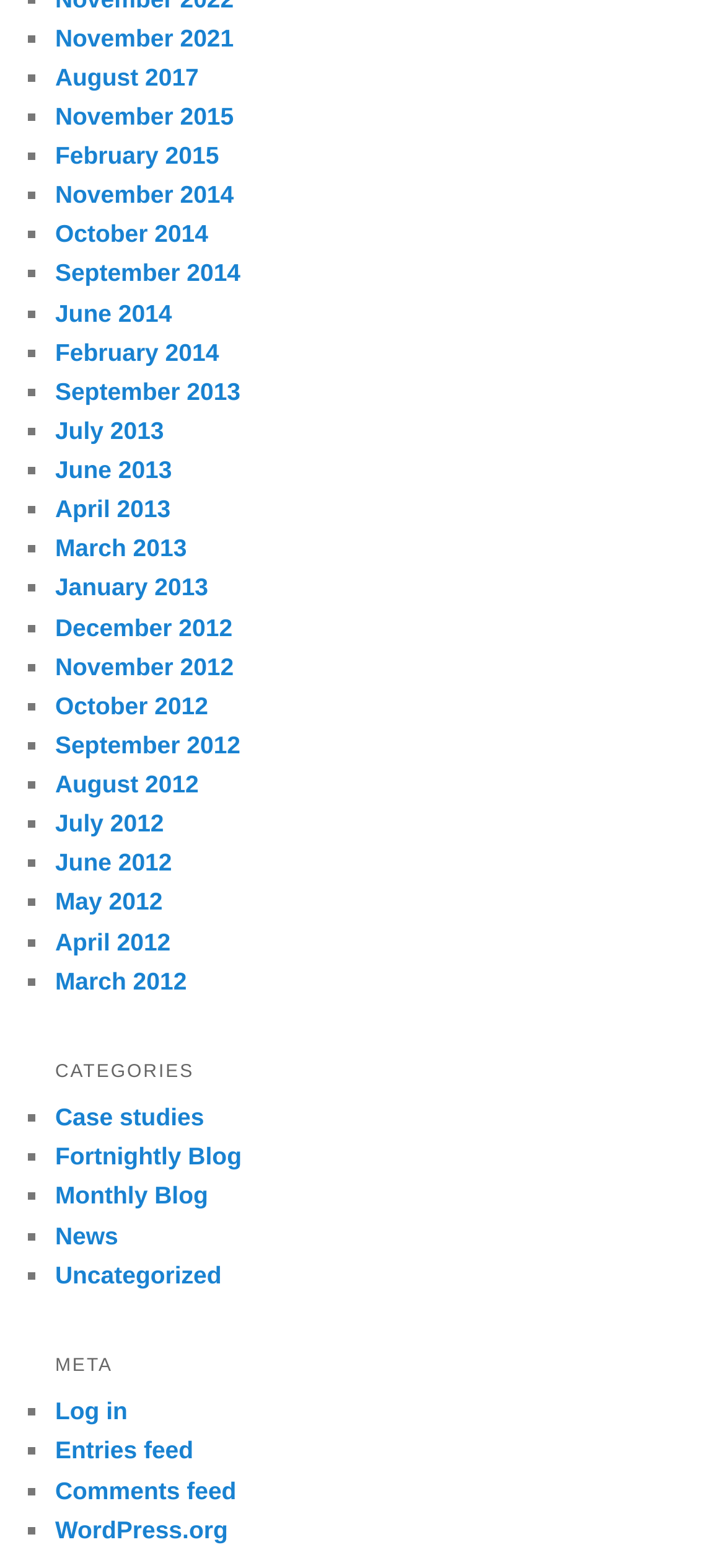Identify the bounding box of the UI element that matches this description: "News".

[0.076, 0.779, 0.163, 0.797]